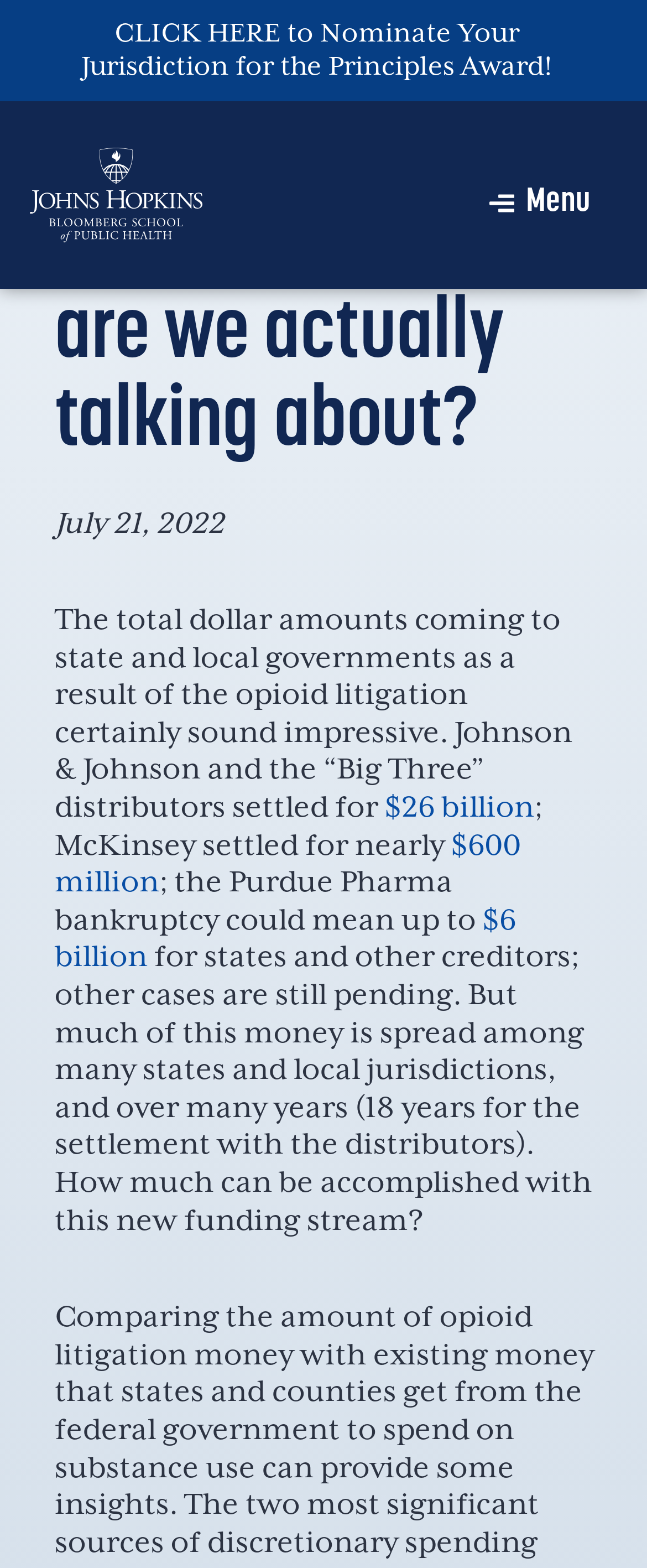What is the maximum amount of money that could be received from the Purdue Pharma bankruptcy?
Please answer the question with a single word or phrase, referencing the image.

$6 billion